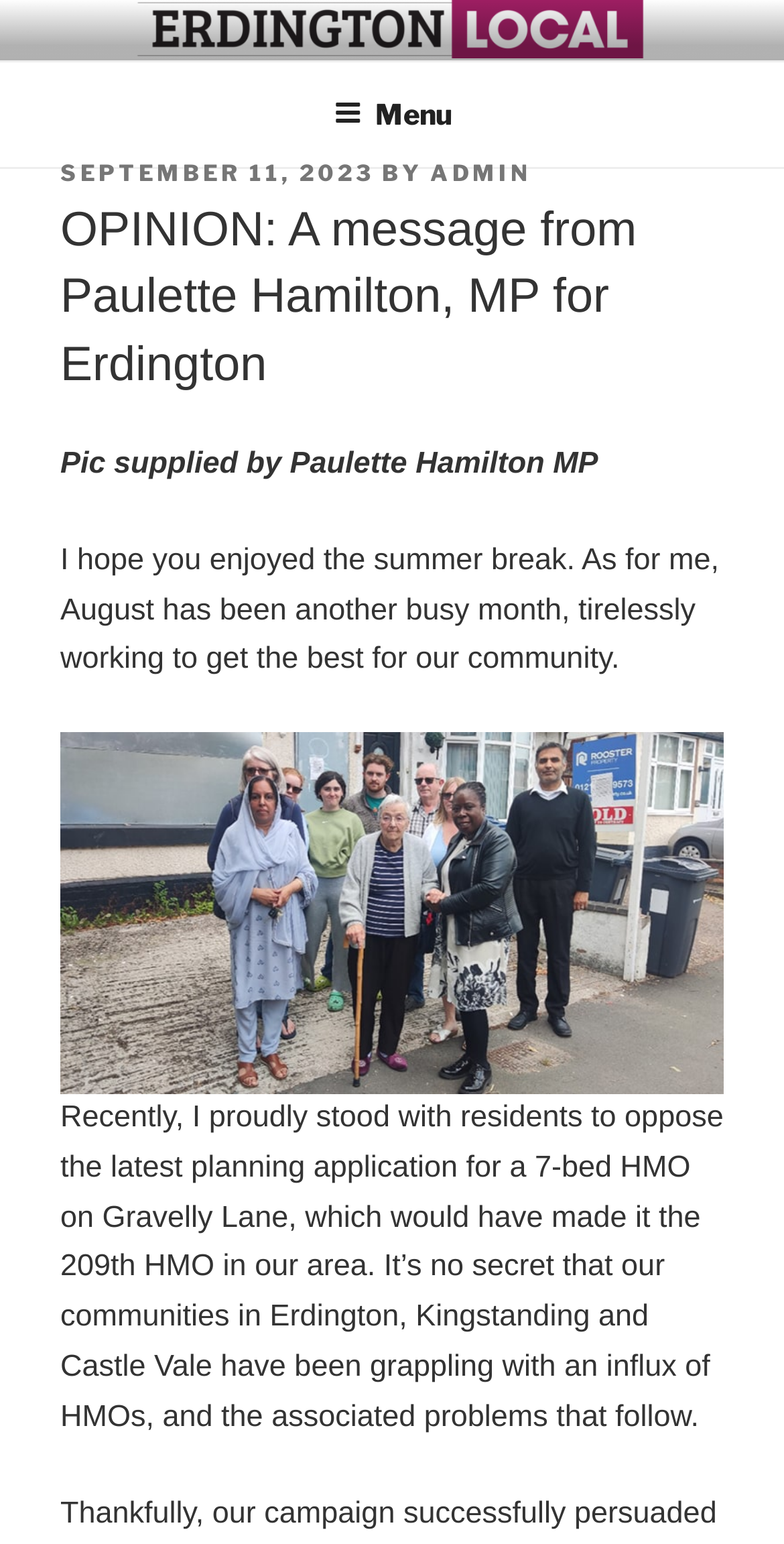Please provide the bounding box coordinate of the region that matches the element description: admin. Coordinates should be in the format (top-left x, top-left y, bottom-right x, bottom-right y) and all values should be between 0 and 1.

[0.549, 0.102, 0.677, 0.12]